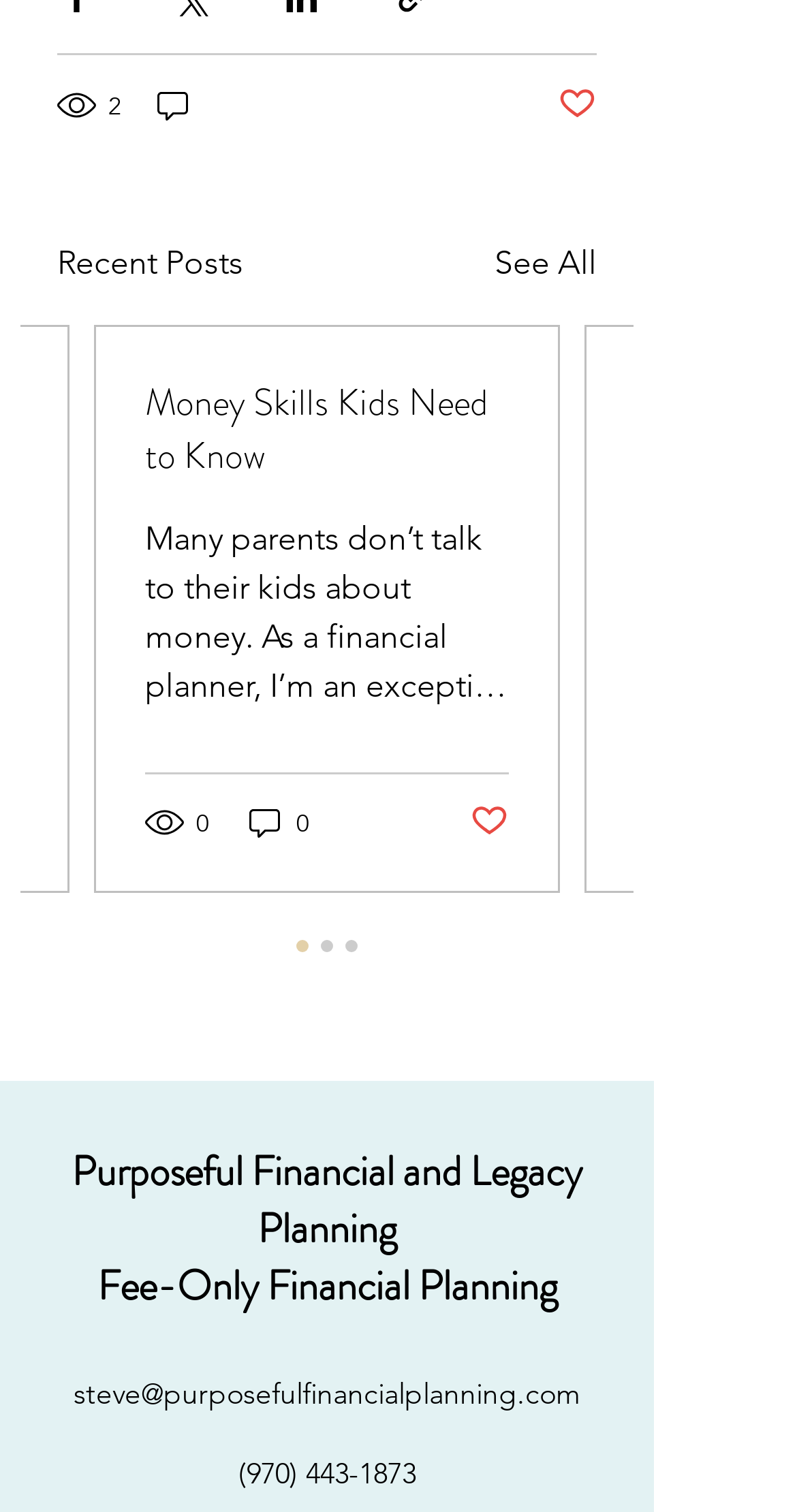How many posts are shown?
Give a one-word or short-phrase answer derived from the screenshot.

1